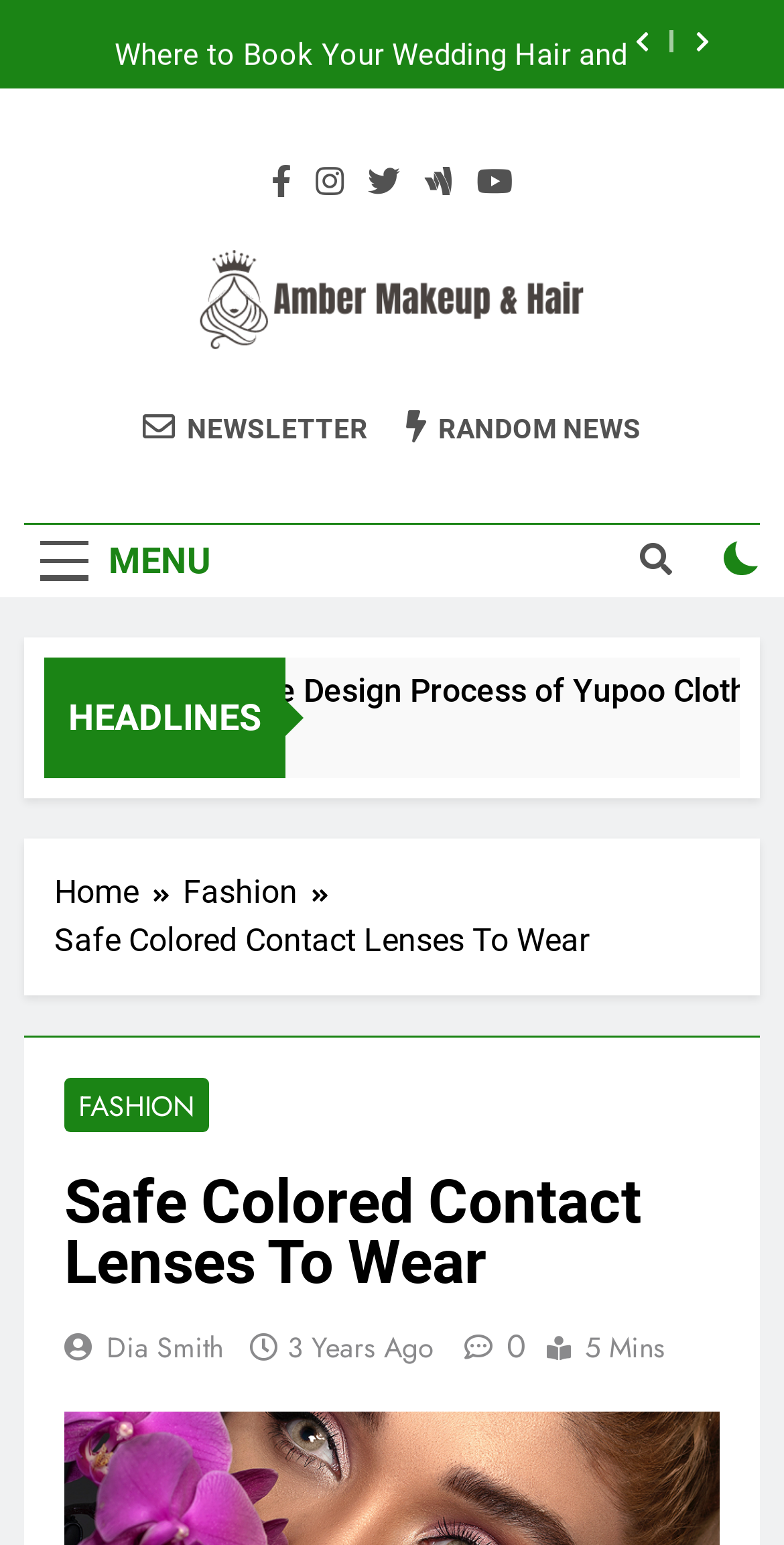Locate the bounding box coordinates of the clickable area to execute the instruction: "Click the MENU button". Provide the coordinates as four float numbers between 0 and 1, represented as [left, top, right, bottom].

[0.031, 0.34, 0.29, 0.386]